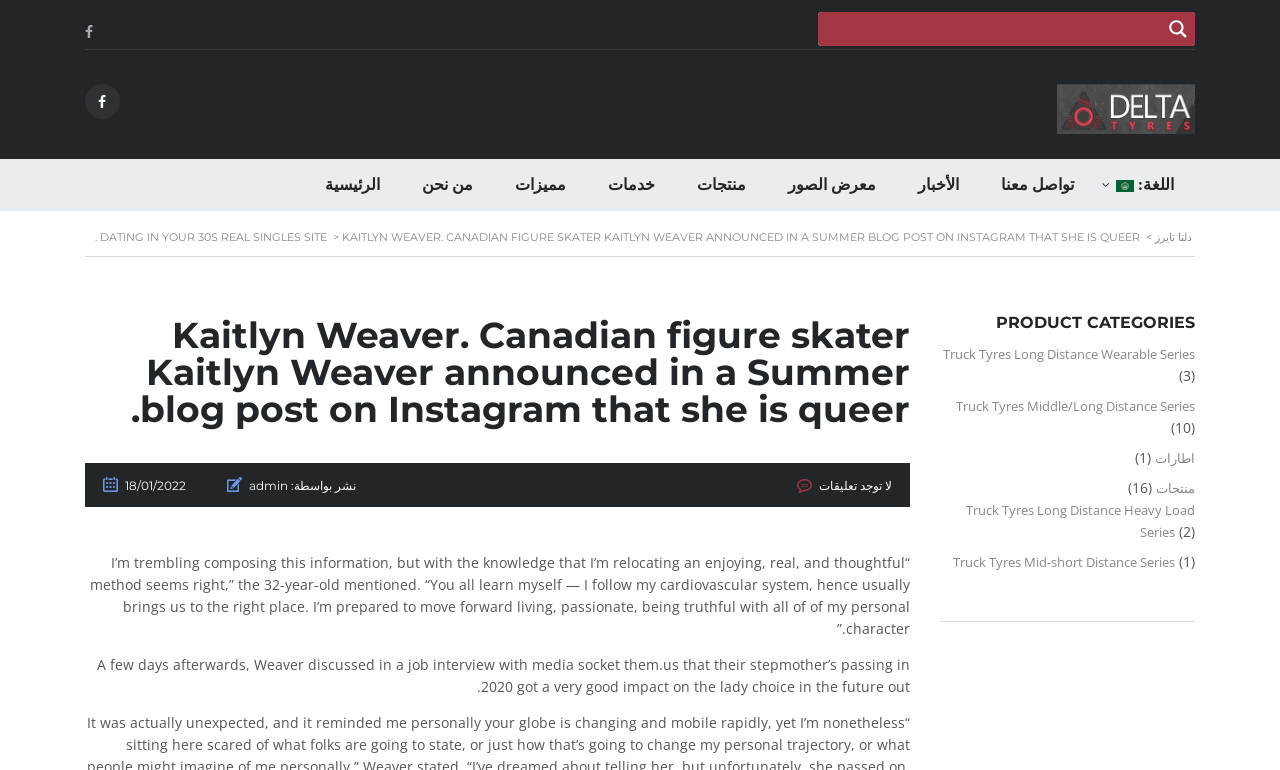What is the language of the webpage?
Answer the question in a detailed and comprehensive manner.

The language of the webpage is Arabic, as indicated by the language selection option in the top-right corner of the webpage, which shows 'العربية' as the current language.